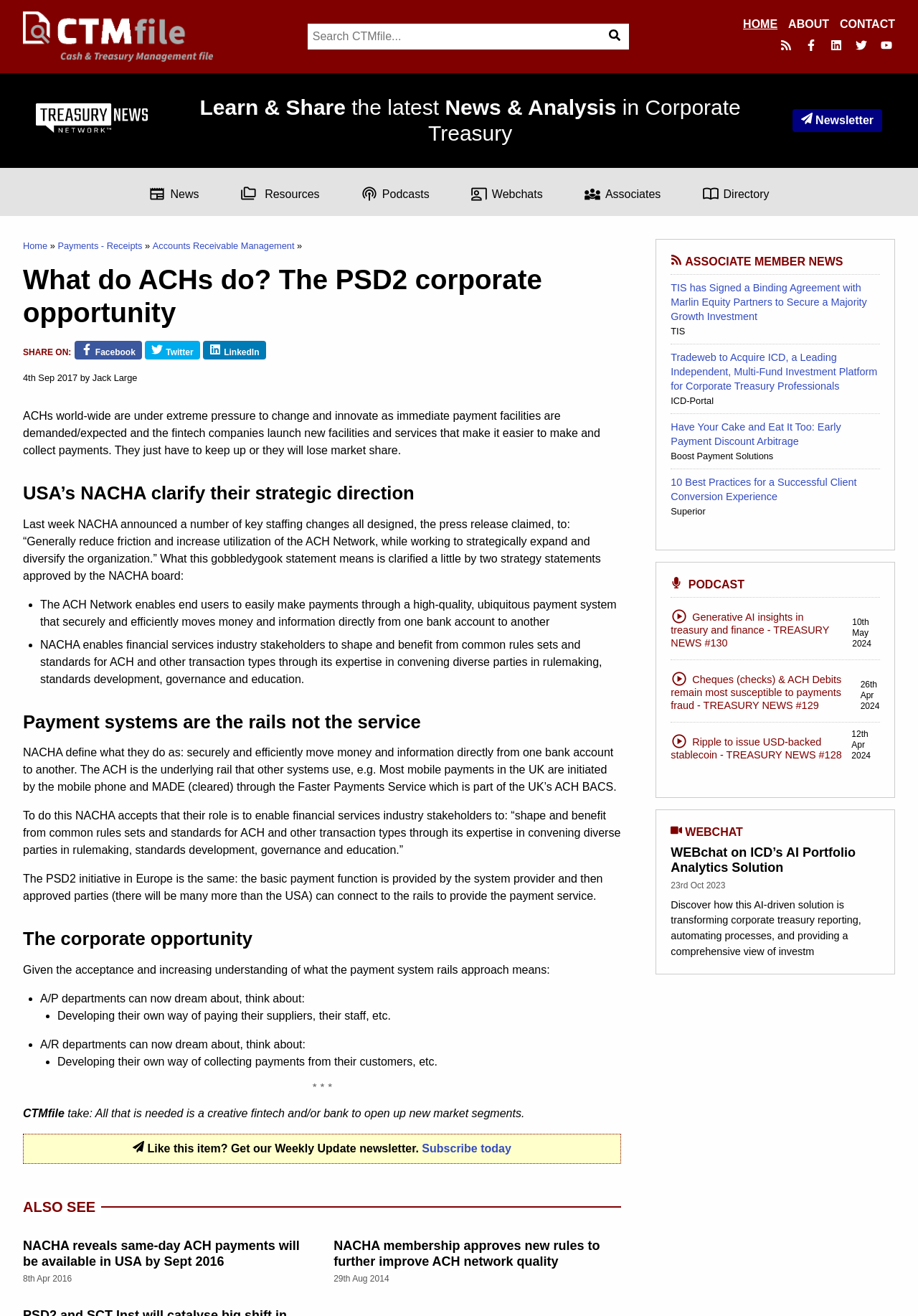What is the topic of the article?
Please ensure your answer is as detailed and informative as possible.

The article is discussing the ACH network and payment rails, specifically the strategic direction of NACHA and the opportunities it presents for corporate treasury.